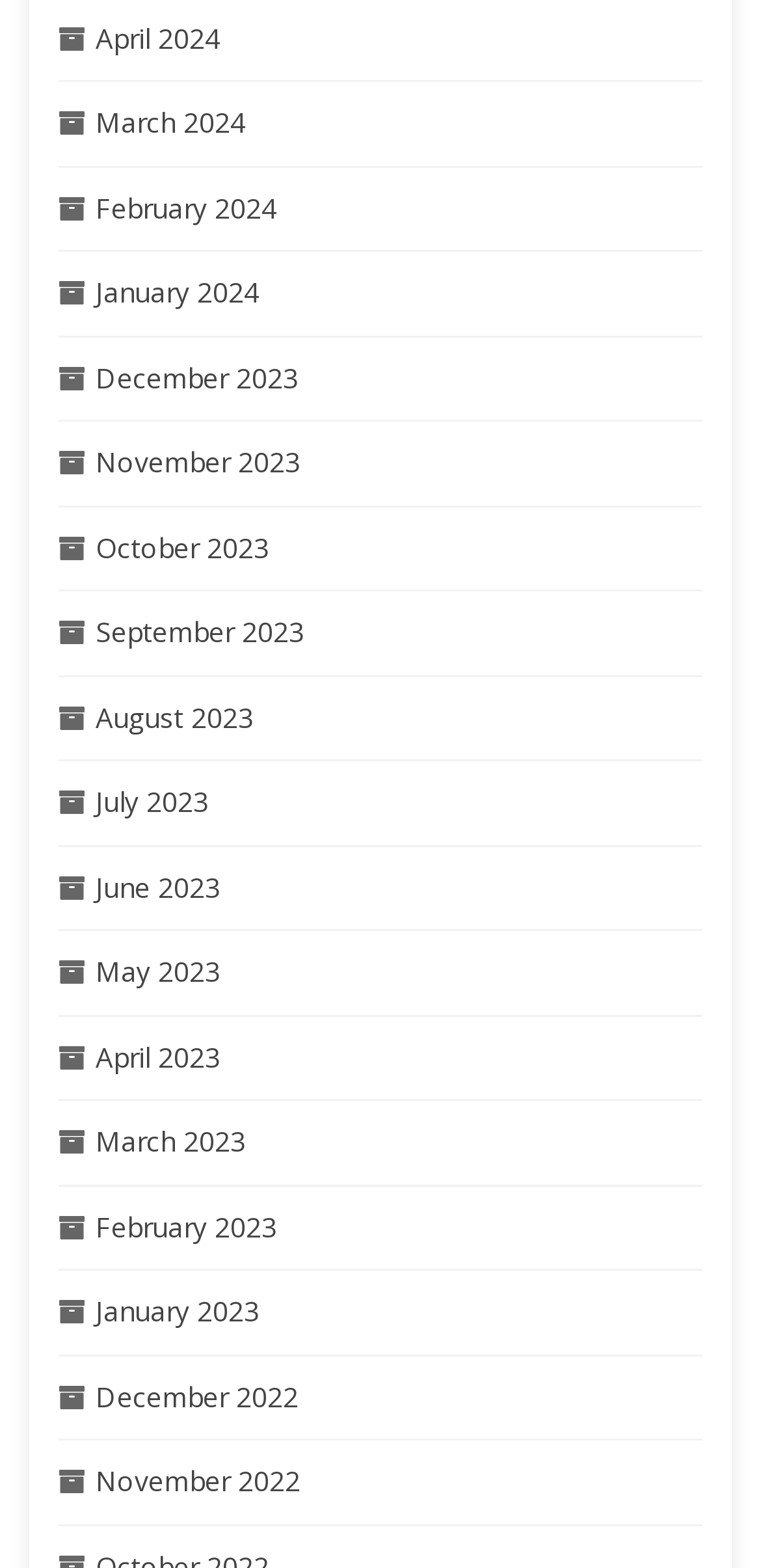Specify the bounding box coordinates of the region I need to click to perform the following instruction: "check December 2022". The coordinates must be four float numbers in the range of 0 to 1, i.e., [left, top, right, bottom].

[0.126, 0.878, 0.392, 0.902]